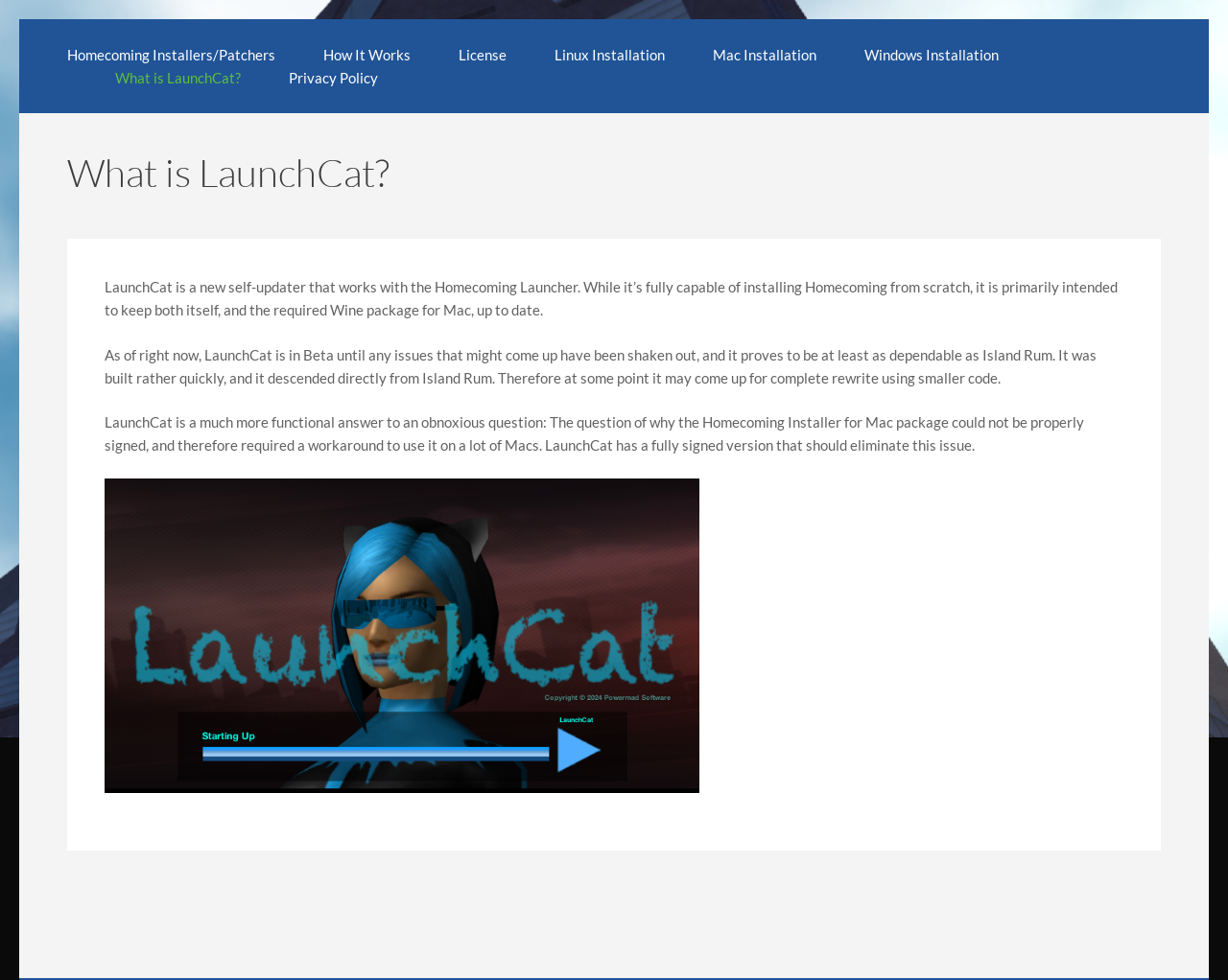Please provide the main heading of the webpage content.

What is LaunchCat?